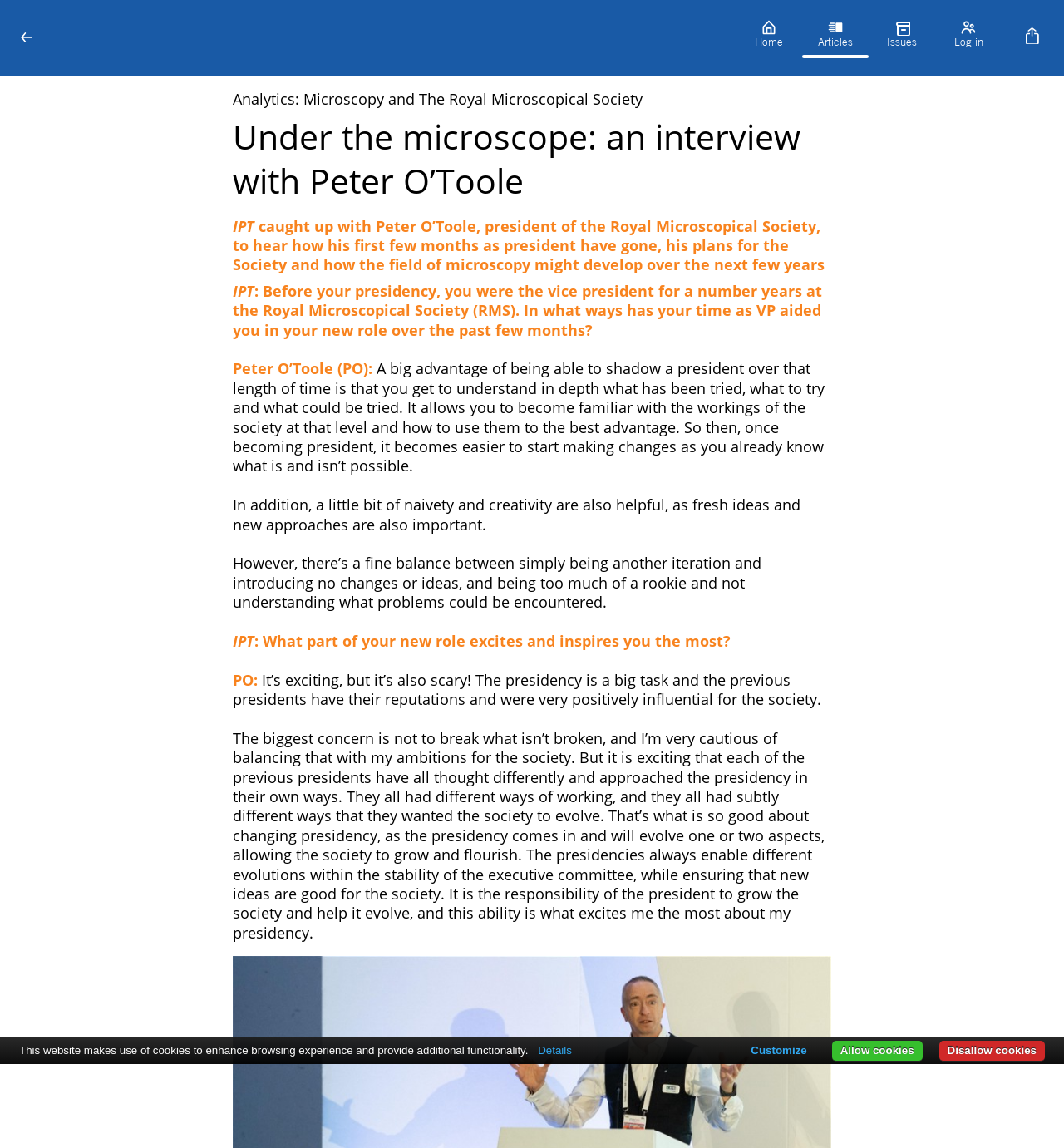Mark the bounding box of the element that matches the following description: "Disallow cookies".

[0.882, 0.906, 0.982, 0.925]